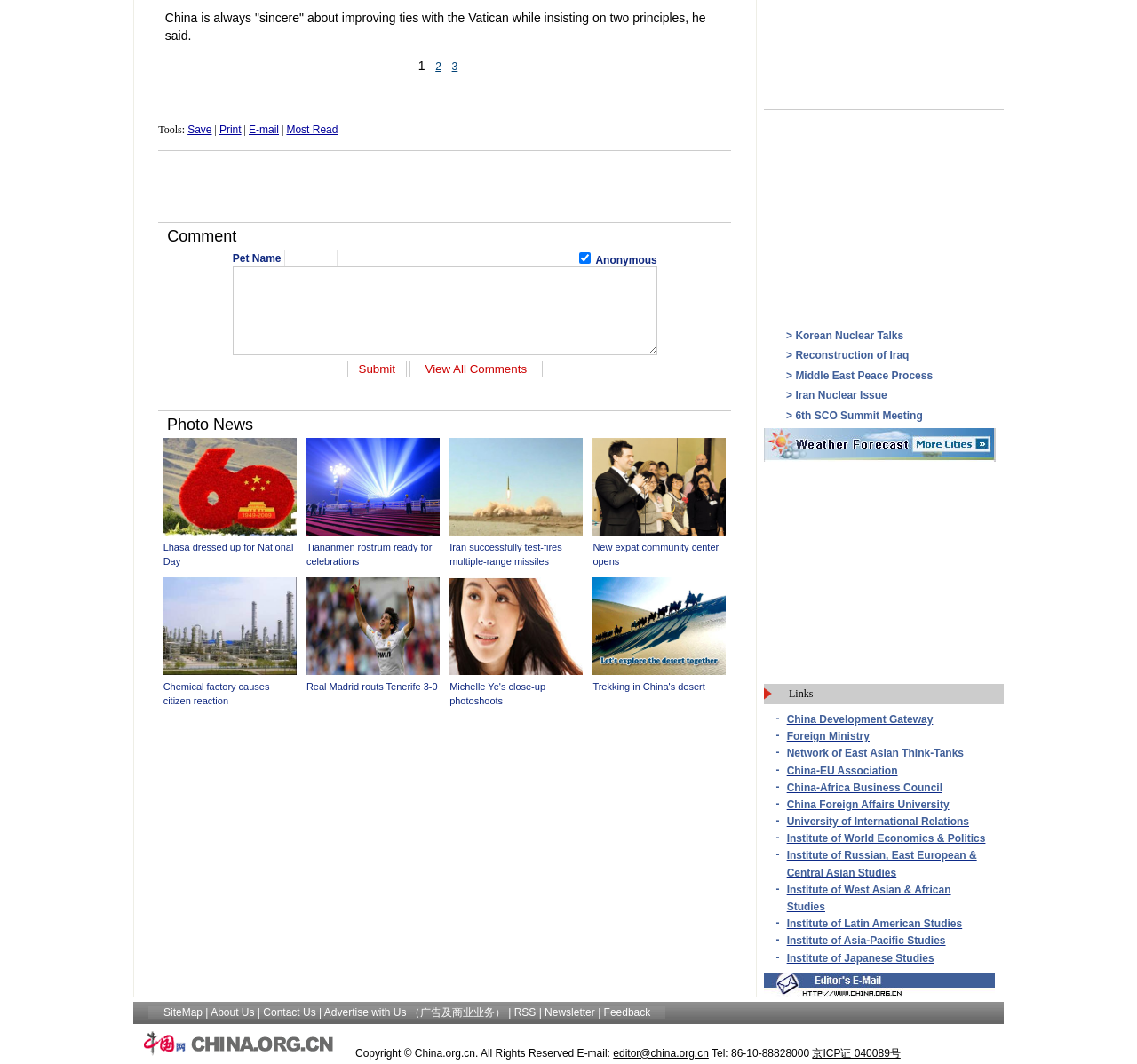Identify the bounding box for the UI element that is described as follows: "Iran Nuclear Issue".

[0.7, 0.366, 0.78, 0.377]